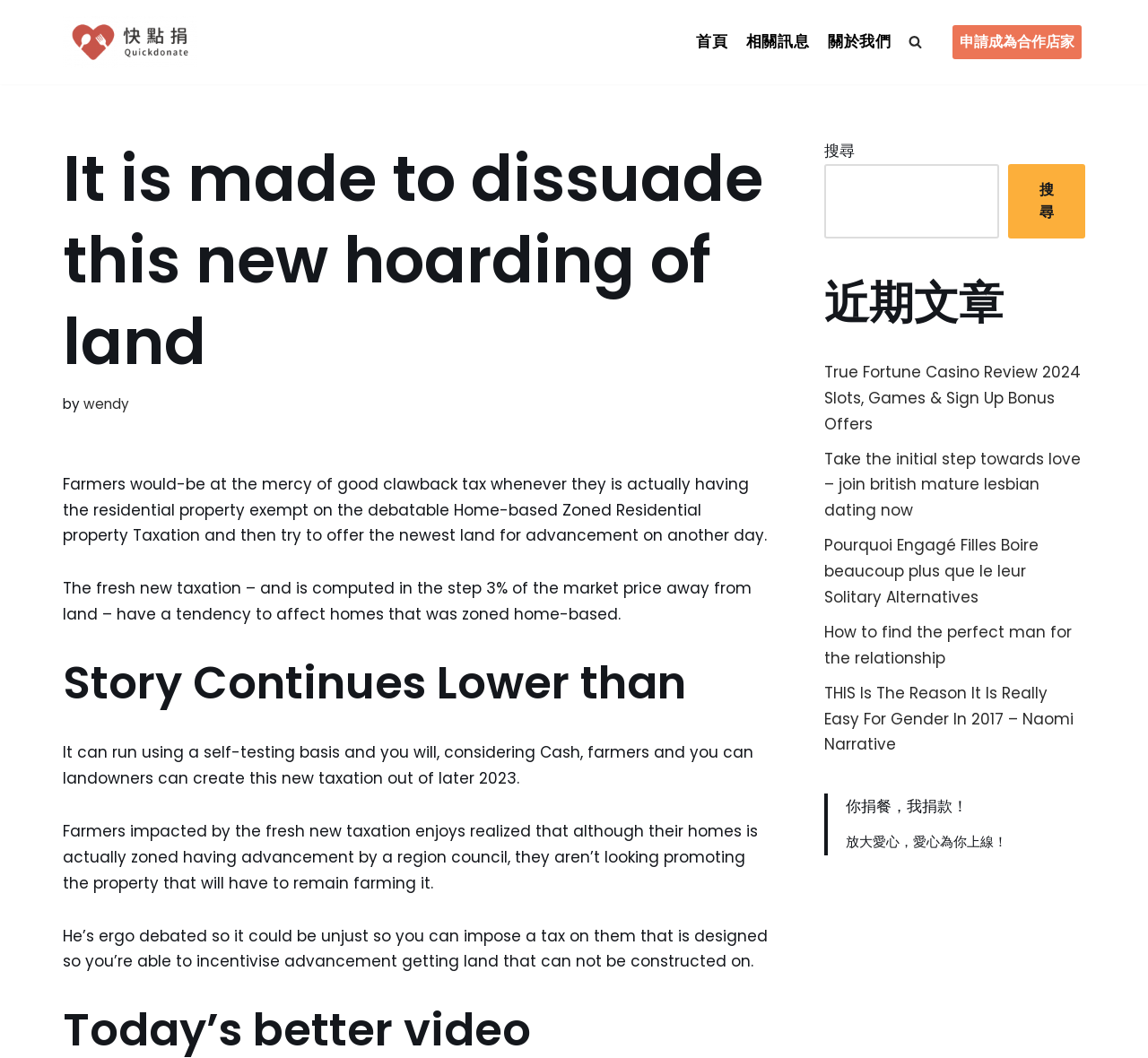Give a concise answer of one word or phrase to the question: 
What is the tax rate mentioned in the article?

3% of market price